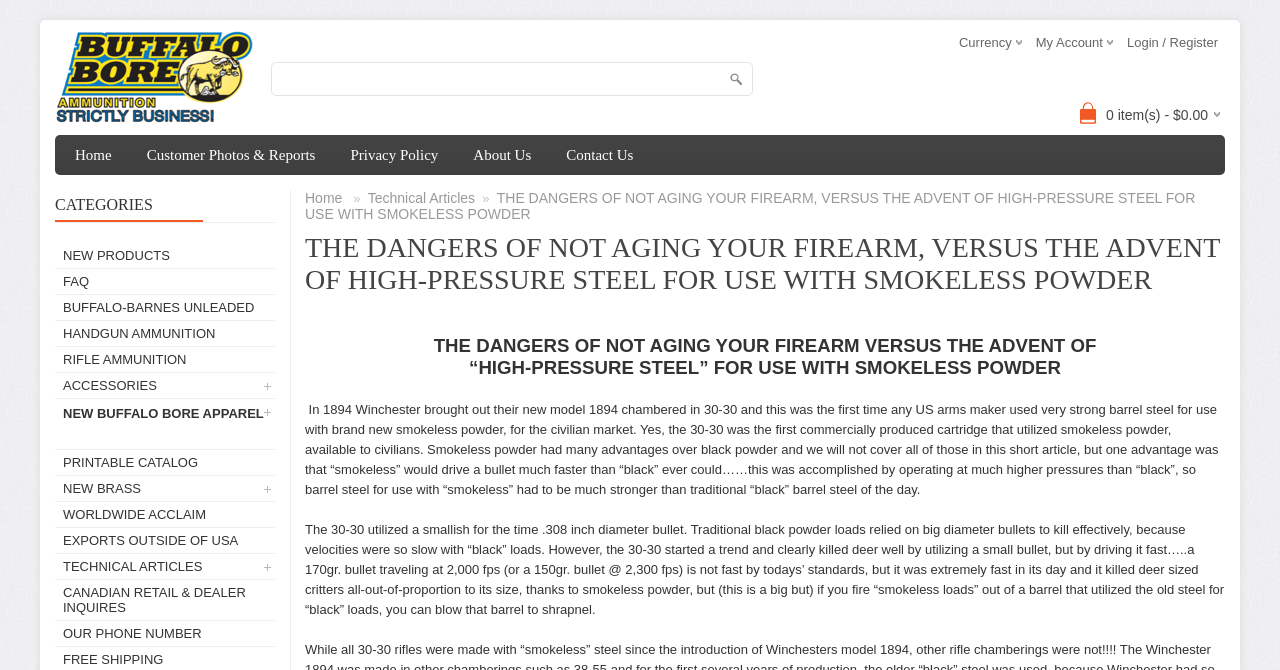Please identify the bounding box coordinates of where to click in order to follow the instruction: "Read about Jeff Wilson's book".

None